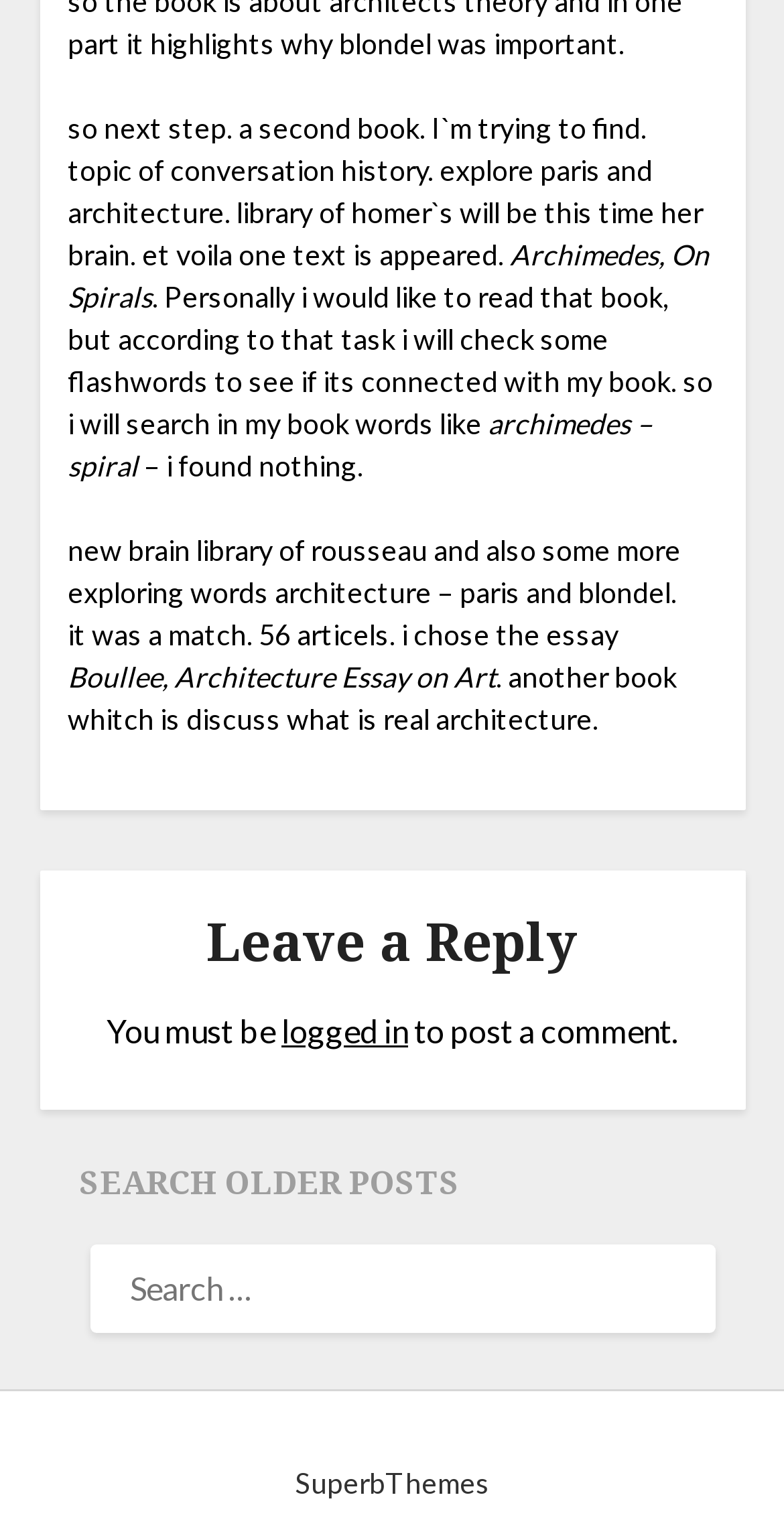Use a single word or phrase to answer the question: What is the name of the theme provider?

SuperbThemes